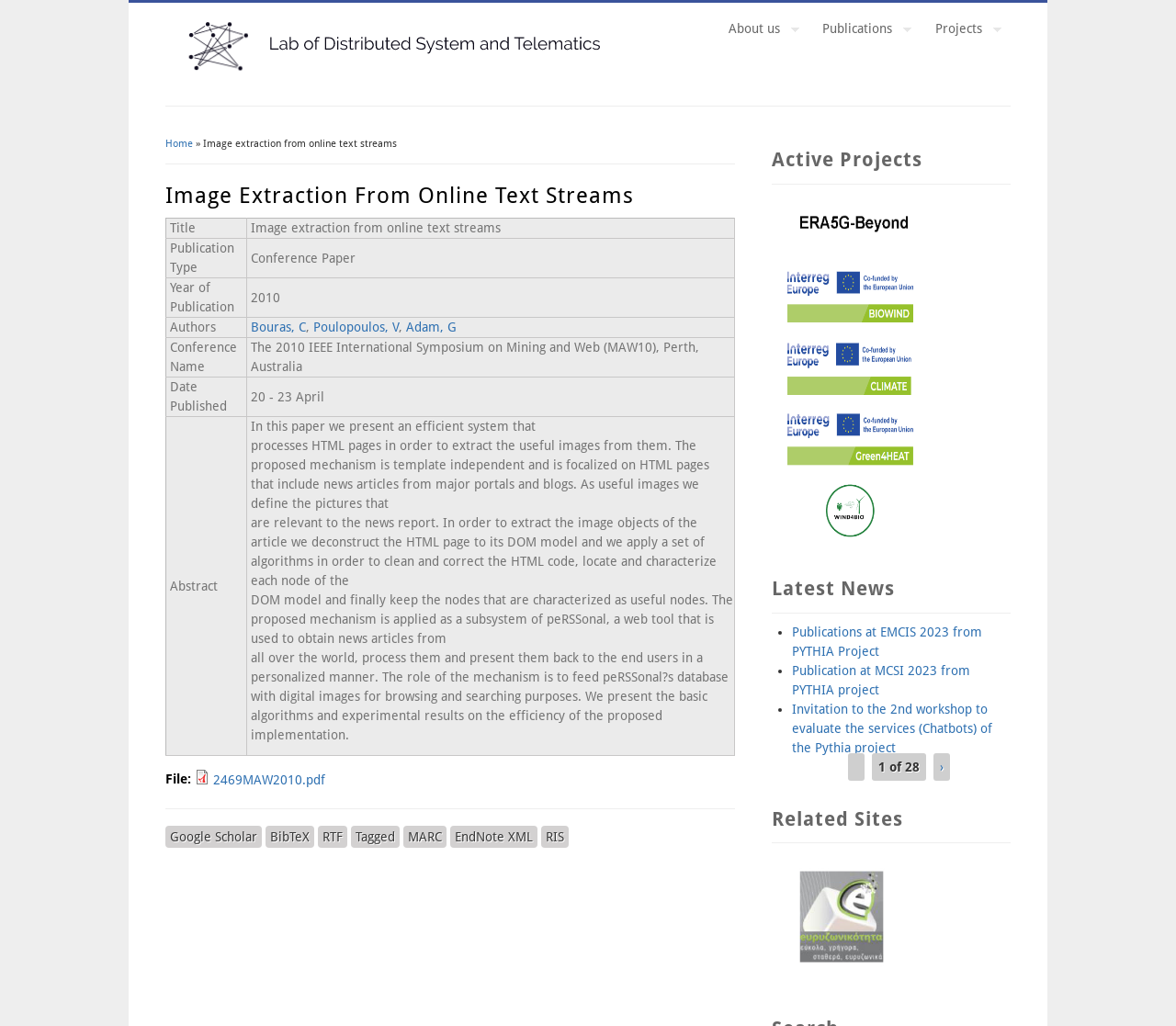Provide the bounding box coordinates of the HTML element described as: "About us »". The bounding box coordinates should be four float numbers between 0 and 1, i.e., [left, top, right, bottom].

[0.607, 0.003, 0.688, 0.053]